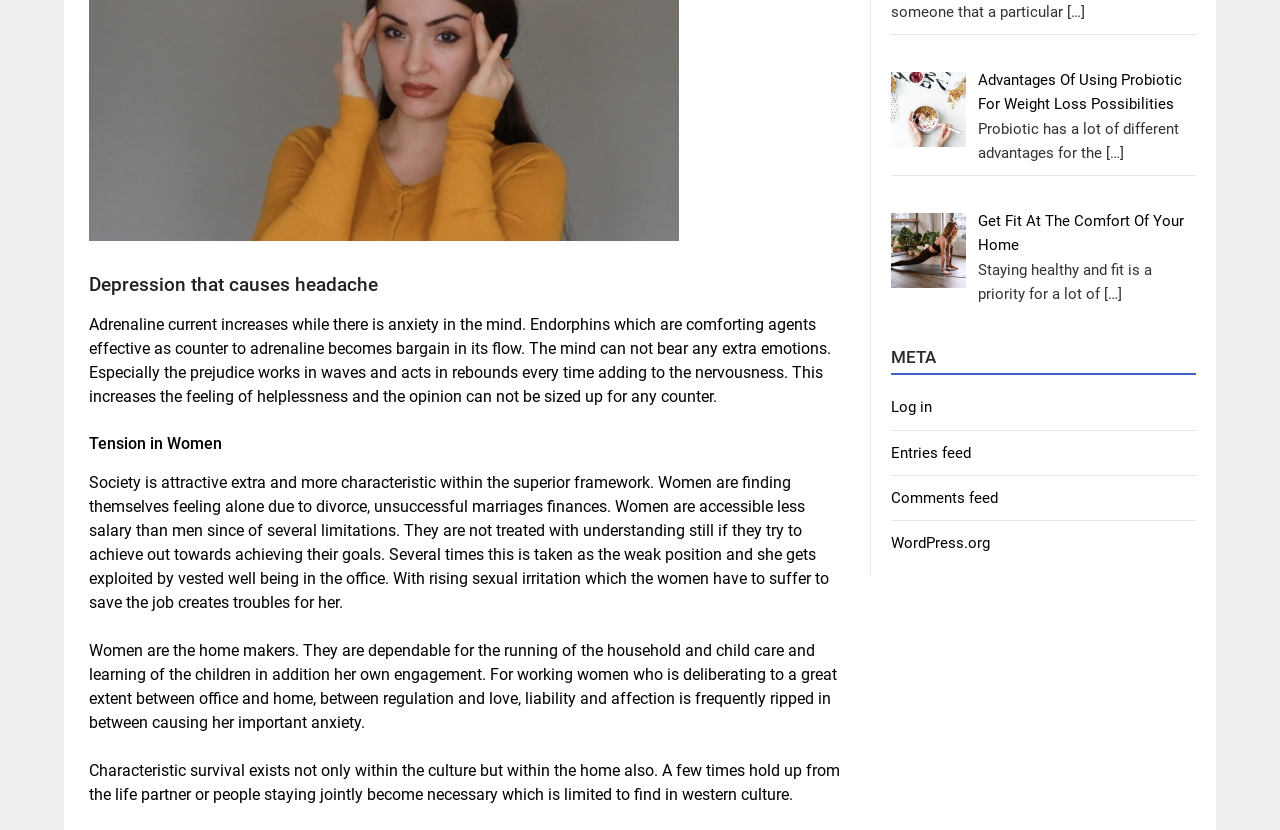Provide the bounding box coordinates of the UI element that matches the description: "WordPress.org".

[0.696, 0.644, 0.774, 0.666]